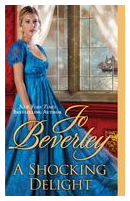Answer the question briefly using a single word or phrase: 
What is visible through the window?

a sailing ship